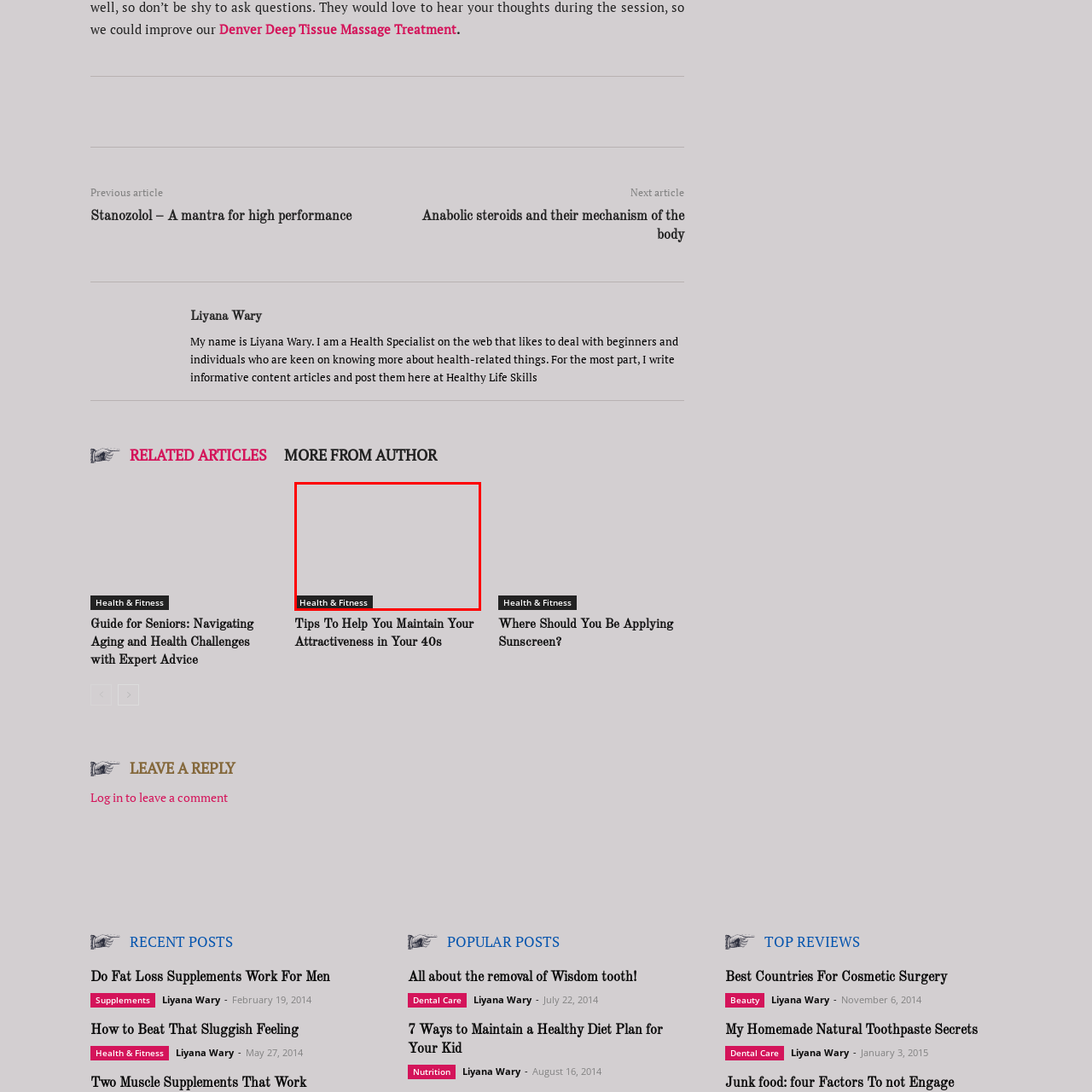What is the purpose of this webpage section?
Inspect the image within the red bounding box and respond with a detailed answer, leveraging all visible details.

The purpose of this webpage section is to promote a healthier lifestyle by providing users with relevant information and resources on health and fitness, which will help them make informed decisions and take necessary steps to maintain their overall well-being.